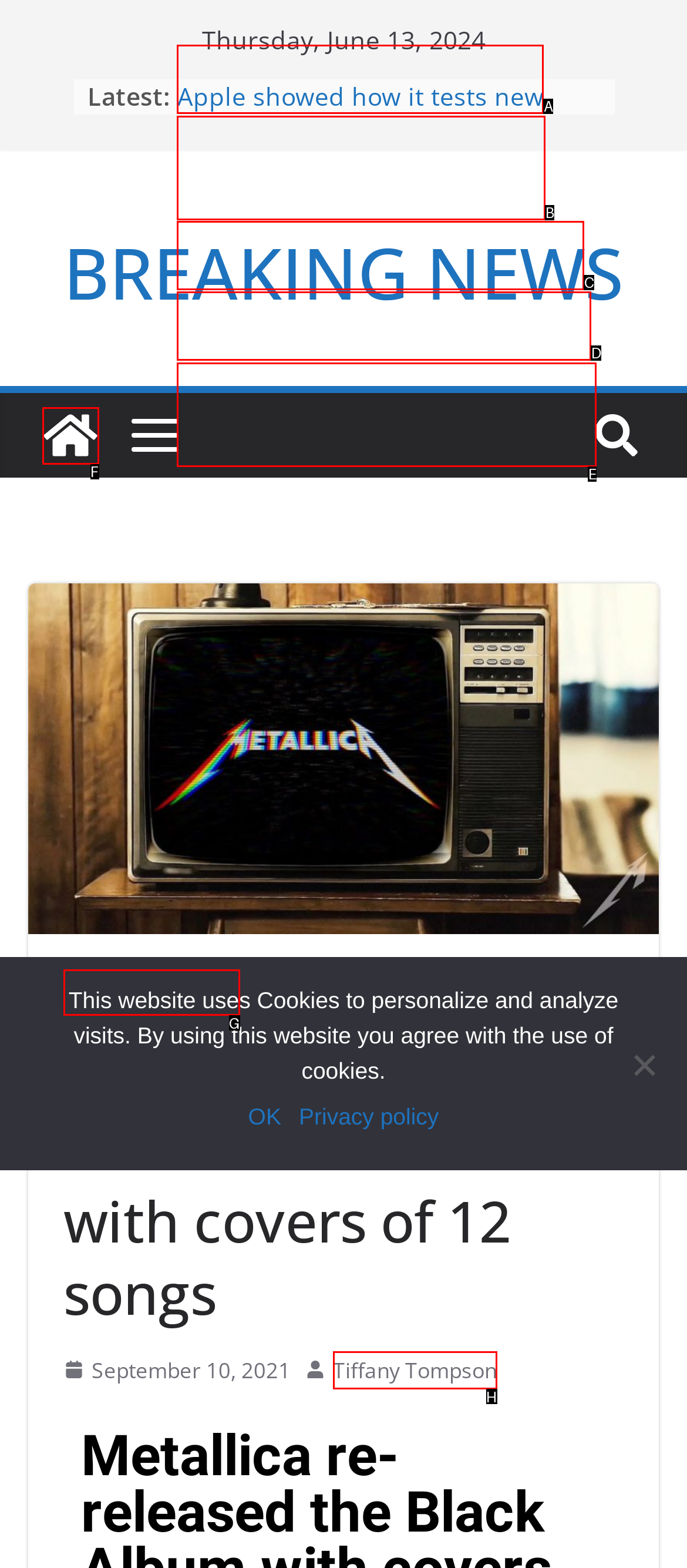Select the appropriate HTML element to click on to finish the task: View the image.
Answer with the letter corresponding to the selected option.

F